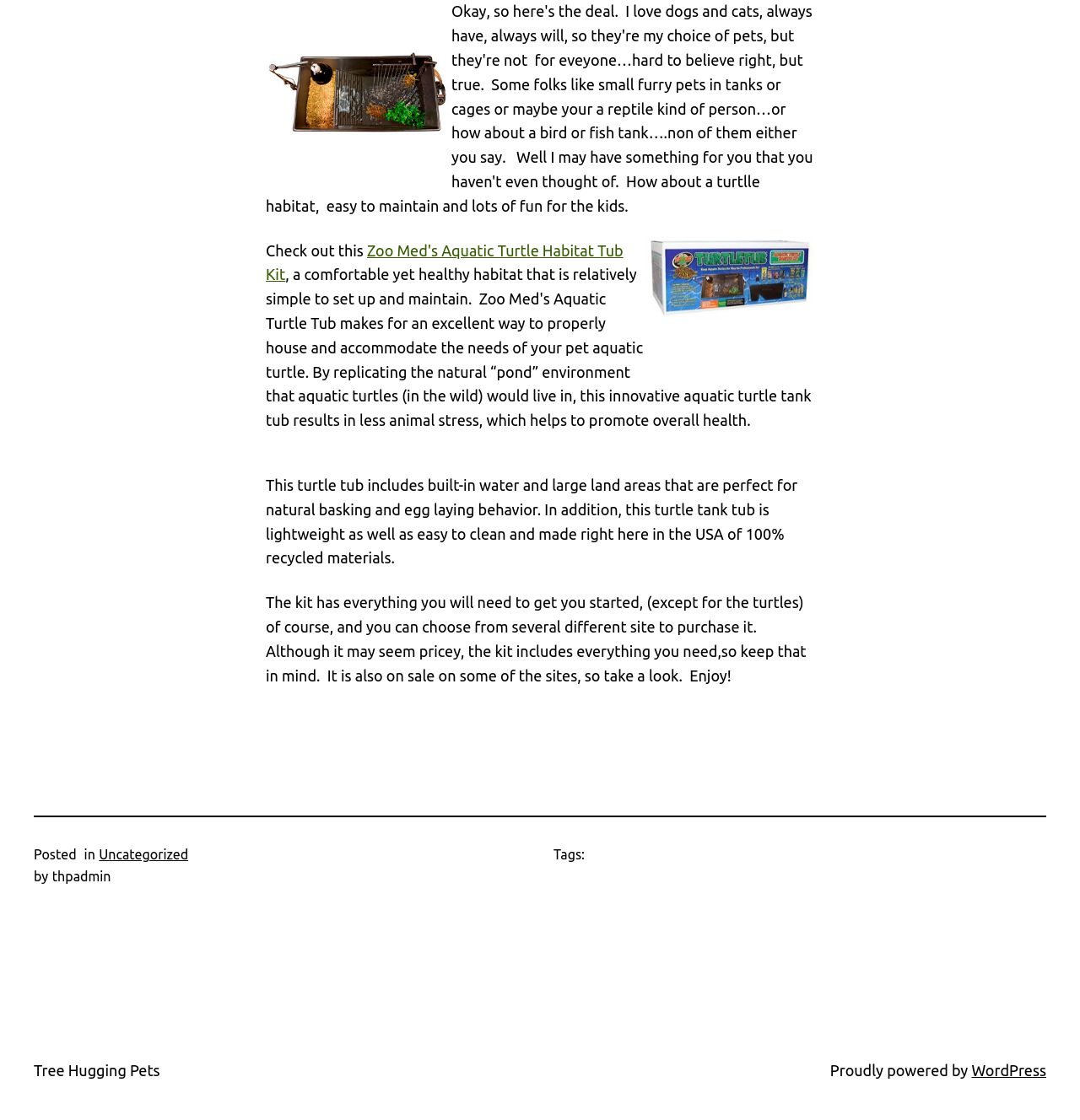What is the name of the website?
Please provide a single word or phrase answer based on the image.

Tree Hugging Pets